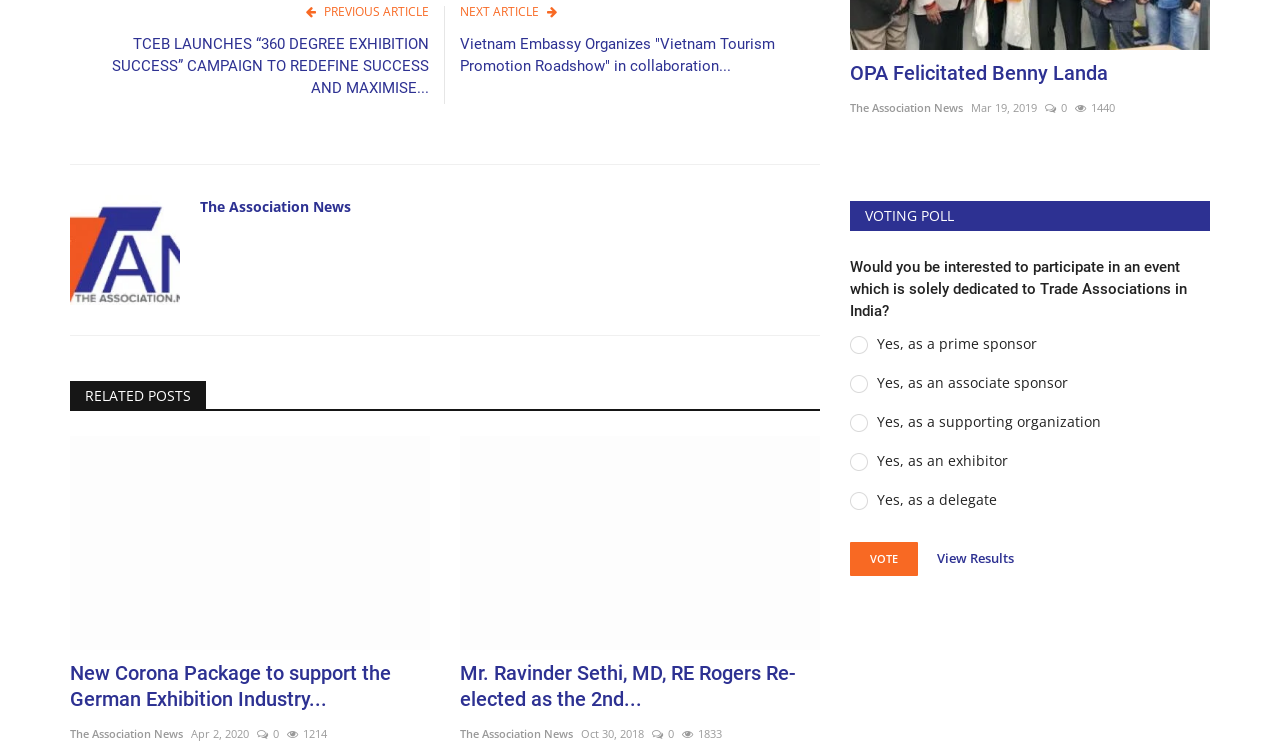Find the bounding box coordinates for the HTML element specified by: "Vote".

[0.664, 0.726, 0.717, 0.771]